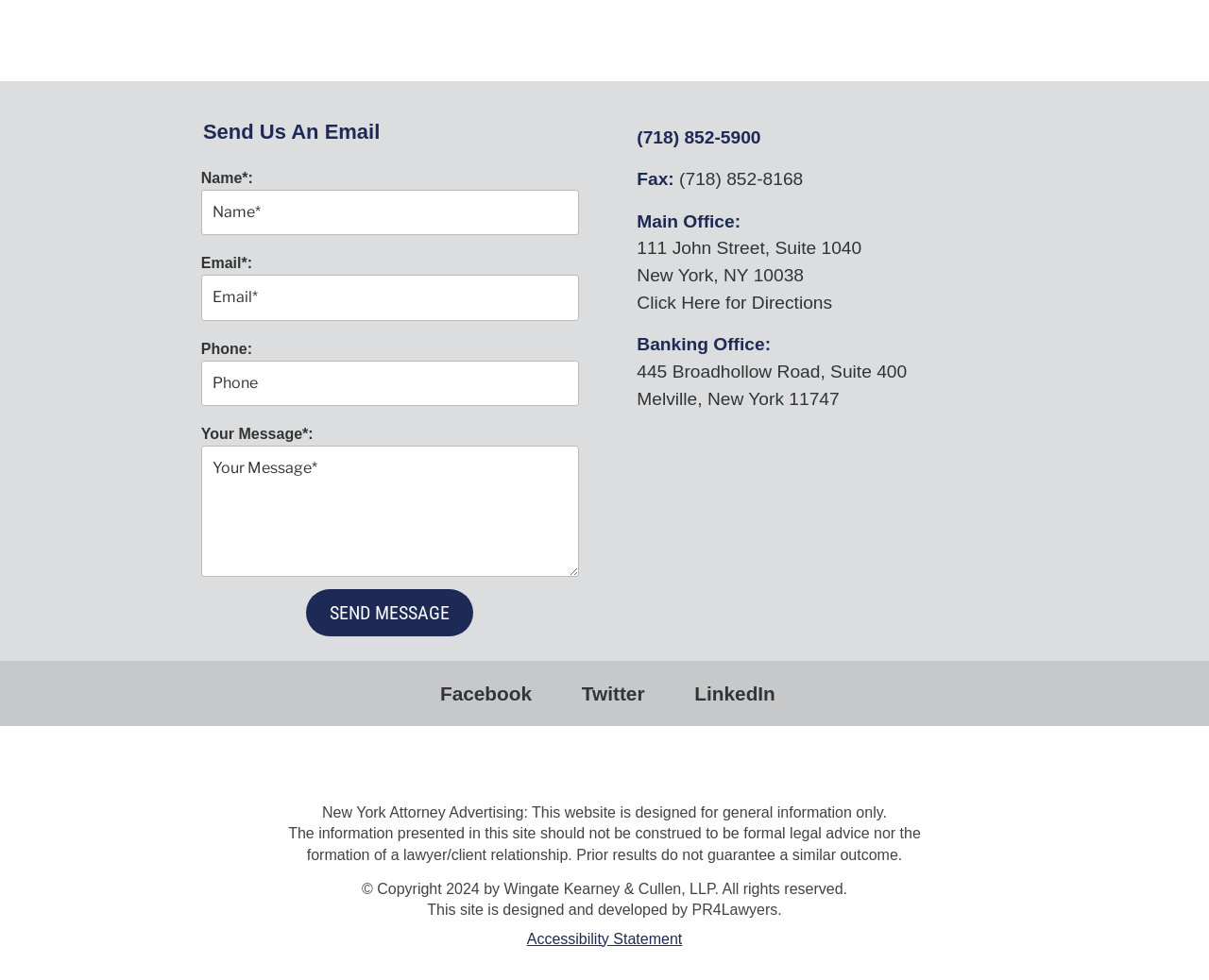What is the phone number of the main office?
Based on the image, answer the question in a detailed manner.

I found the answer by looking at the table on the right side of the page that lists the contact information for the main office. The phone number is listed as '(718) 852-5900'.